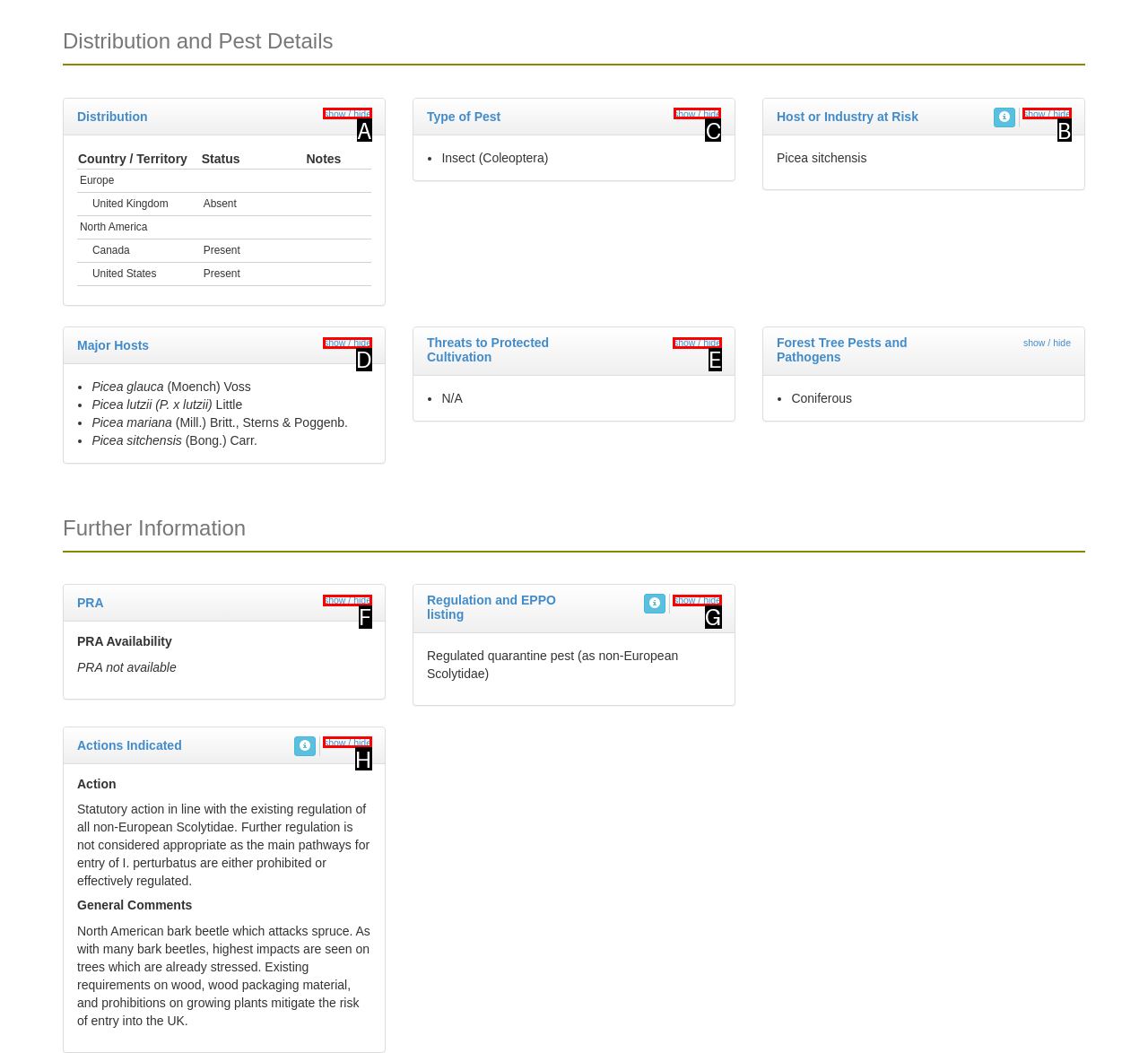Identify the correct UI element to click to follow this instruction: Show or hide type of pest details
Respond with the letter of the appropriate choice from the displayed options.

C